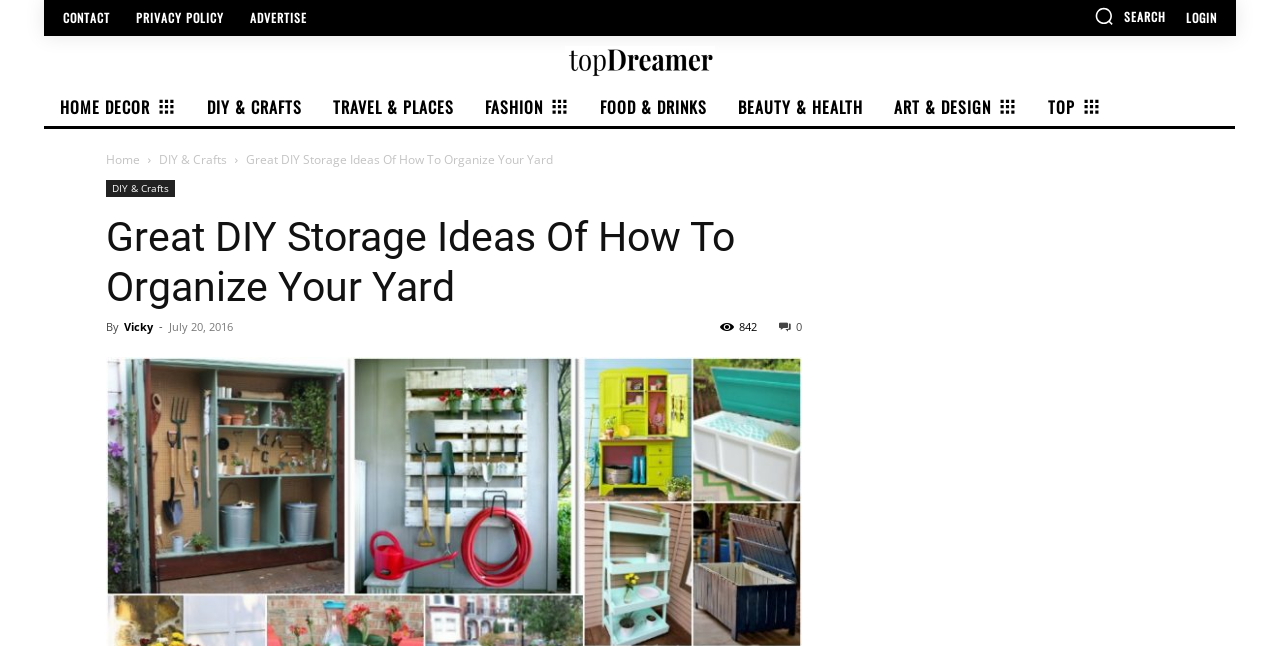Illustrate the webpage's structure and main components comprehensively.

This webpage is about DIY storage ideas for organizing your yard. At the top, there are several links to different sections of the website, including "CONTACT", "PRIVACY POLICY", "ADVERTISE", and "LOGIN". On the top right, there is a search button with a magnifying glass icon. Next to it is the website's logo, which is a prominent image that spans almost the entire width of the page.

Below the logo, there is a navigation menu with links to various categories, including "HOME DECOR", "DIY & CRAFTS", "TRAVEL & PLACES", "FASHION", "FOOD & DRINKS", "BEAUTY & HEALTH", "ART & DESIGN", and "TOP". Each of these links has a small icon next to it.

The main content of the page is a heading that reads "Great DIY Storage Ideas Of How To Organize Your Yard", followed by the author's name, "Vicky", and the date "July 20, 2016". There is also a small icon with the number "842" next to it, which may indicate the number of views or comments.

The overall layout of the page is organized, with clear headings and concise text. The use of icons and images adds visual interest to the page.